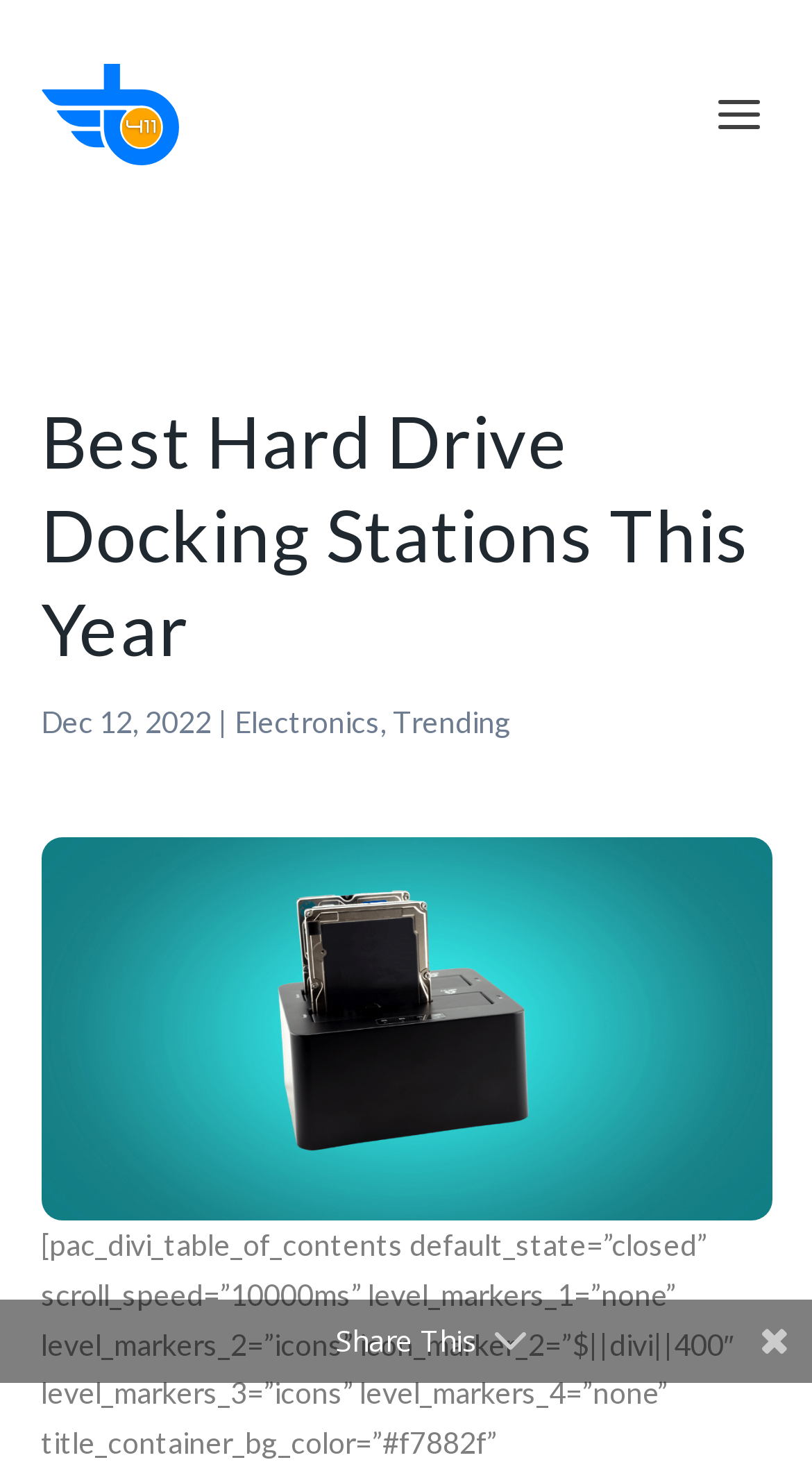Analyze and describe the webpage in a detailed narrative.

The webpage is about the best hard drive docking stations, with a focus on helping users find the perfect one for their needs. At the top left of the page, there is a link and an image with the text "Best 411", which appears to be the website's logo. Below the logo, there is a heading that reads "Best Hard Drive Docking Stations This Year". 

To the right of the heading, there is a date "Dec 12, 2022", followed by a vertical line and two links, "Electronics" and "Trending". 

Further down the page, there is a large image of a hard drive docking station, taking up most of the width of the page. At the bottom of the page, there is a text "Share This" located near the center.